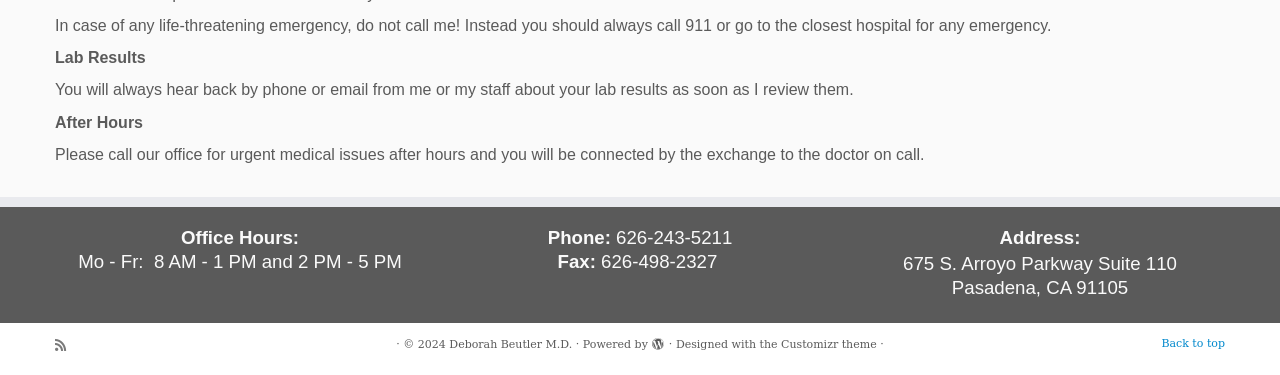Respond to the question below with a single word or phrase:
What is the purpose of the 'Lab Results' section?

To inform about lab results